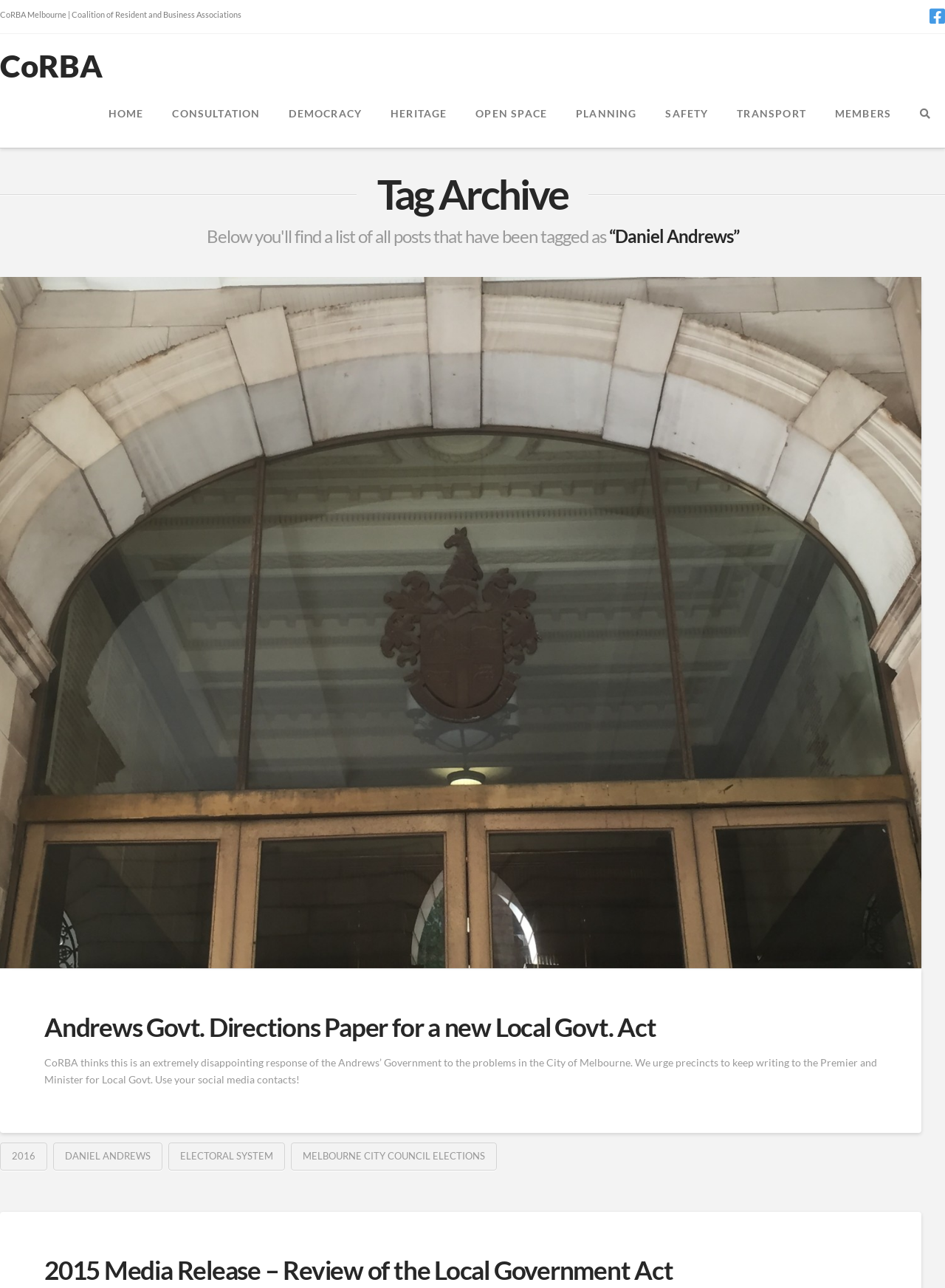What is the name of the organization?
Using the picture, provide a one-word or short phrase answer.

CoRBA